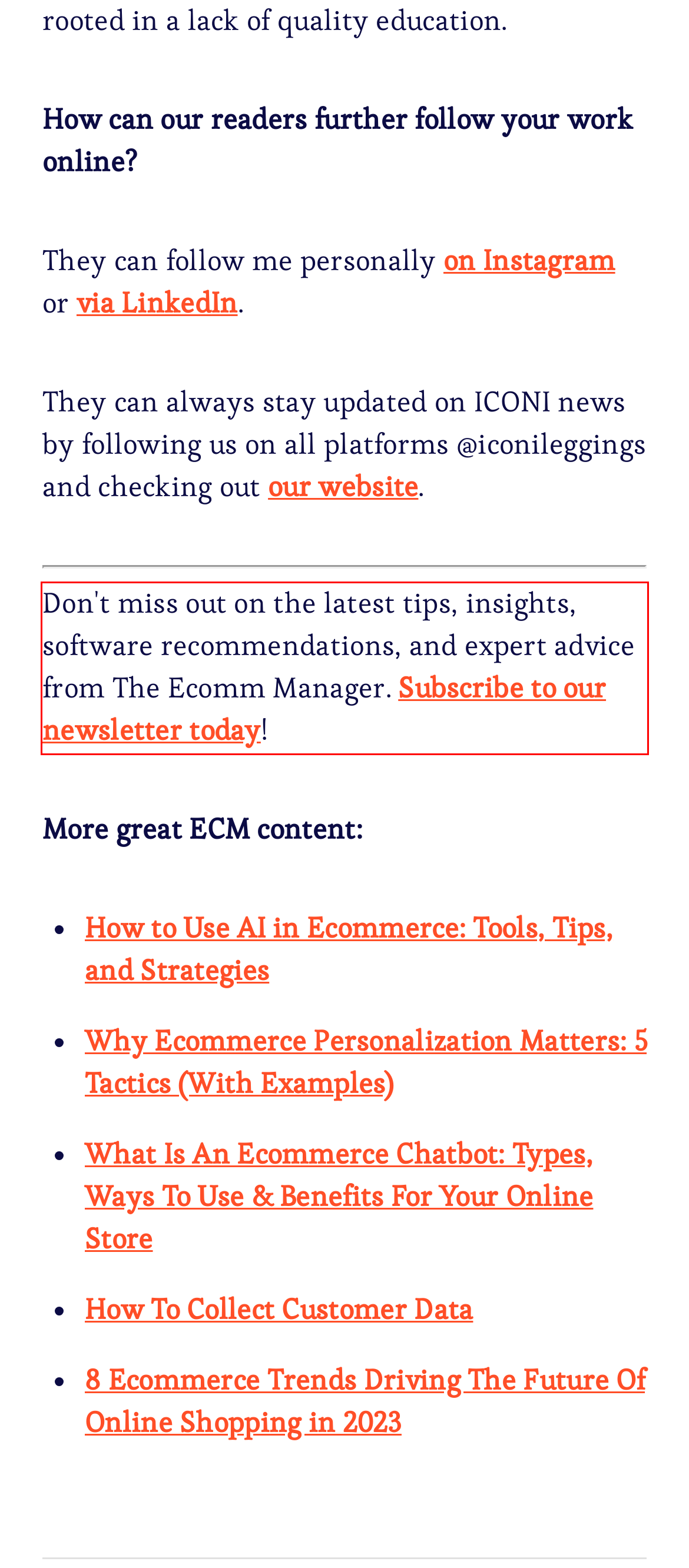You are provided with a screenshot of a webpage that includes a UI element enclosed in a red rectangle. Extract the text content inside this red rectangle.

Don't miss out on the latest tips, insights, software recommendations, and expert advice from The Ecomm Manager. Subscribe to our newsletter today!